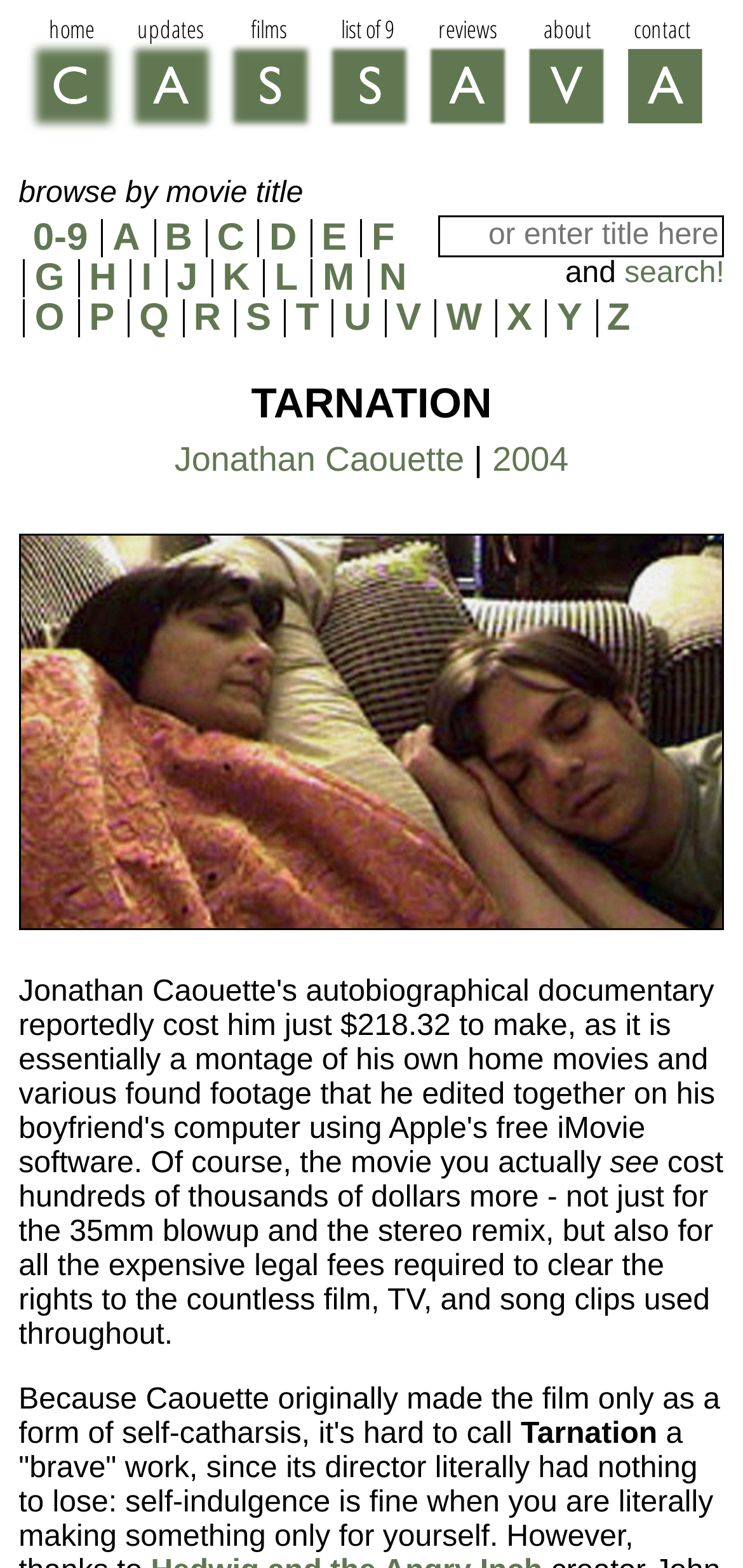Calculate the bounding box coordinates for the UI element based on the following description: "0-9". Ensure the coordinates are four float numbers between 0 and 1, i.e., [left, top, right, bottom].

[0.044, 0.138, 0.118, 0.165]